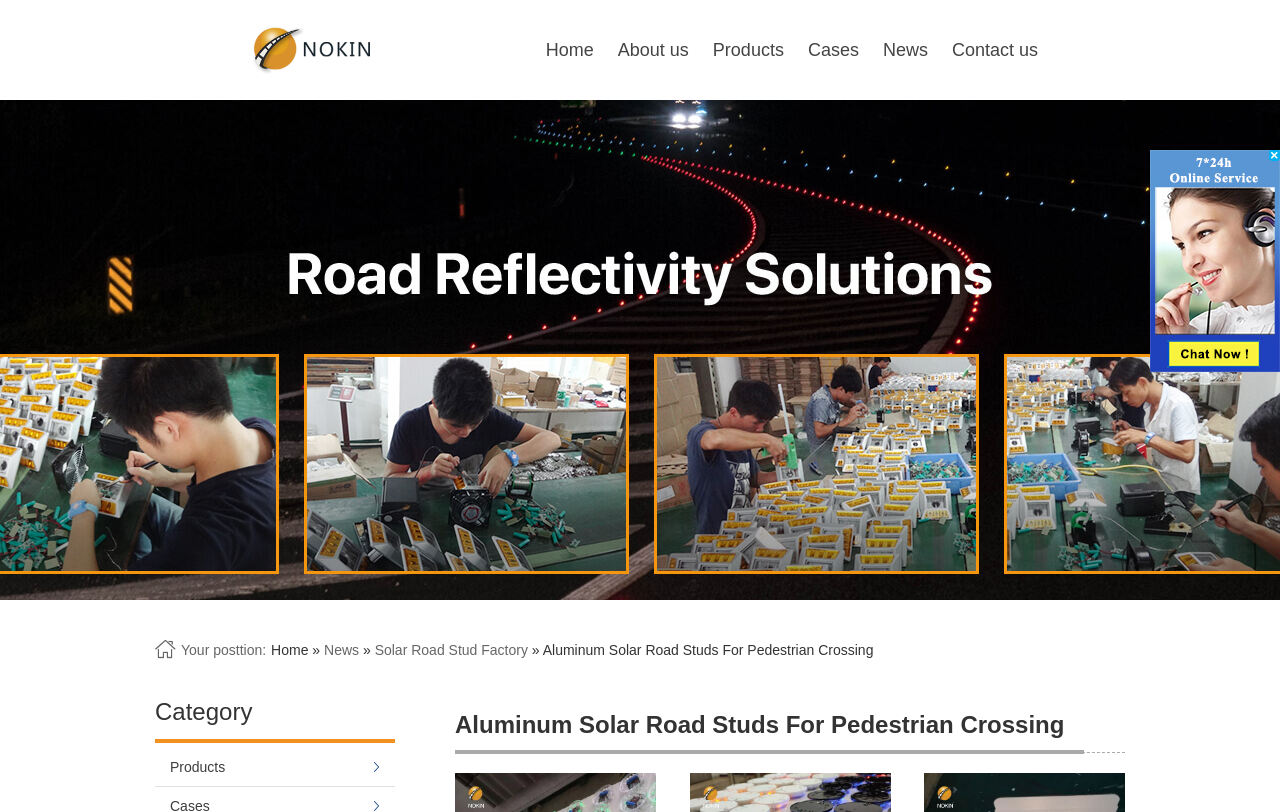How many navigation menu items are there?
Please answer using one word or phrase, based on the screenshot.

6